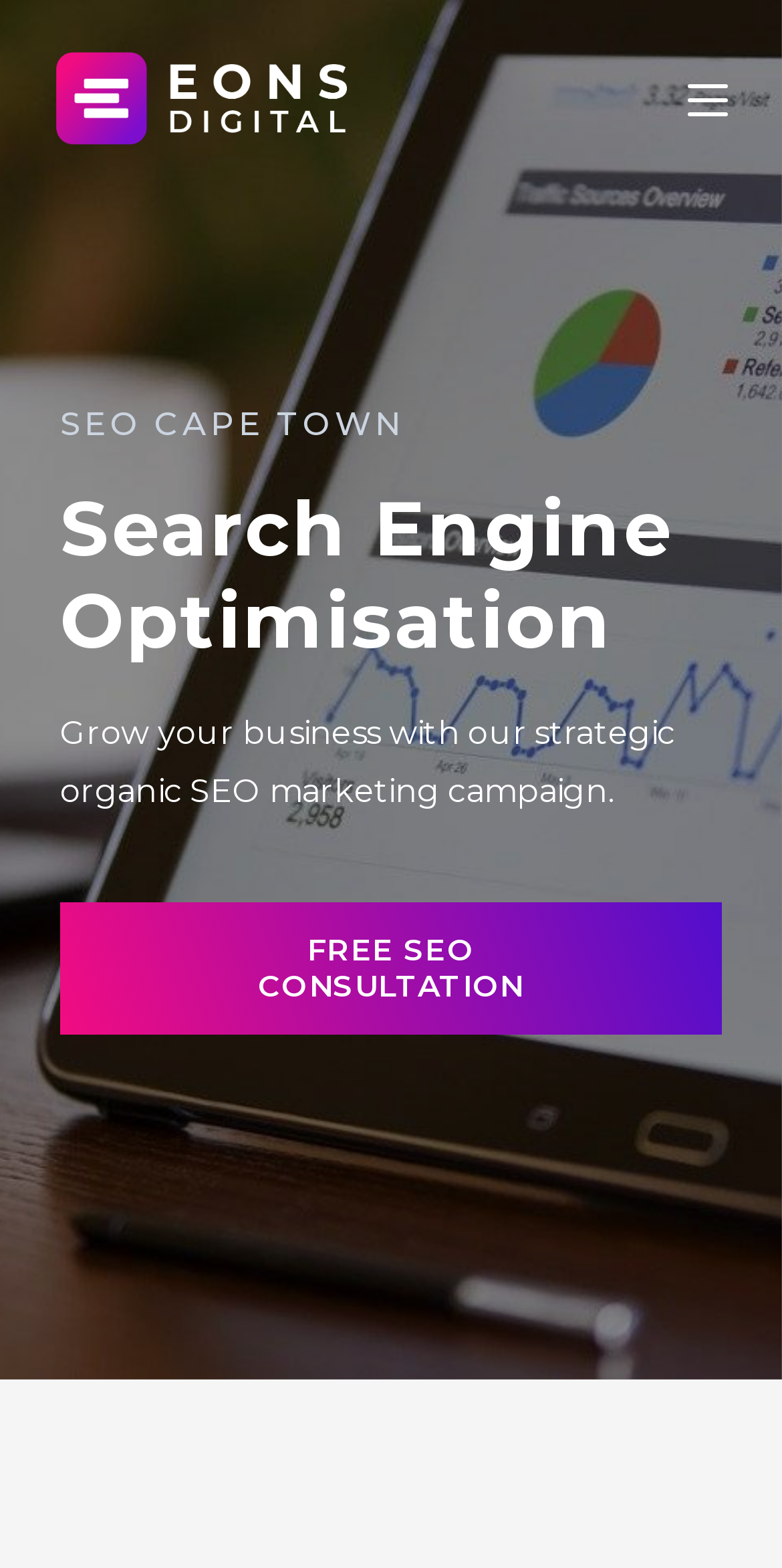What is the name of the company offering SEO services?
Using the details from the image, give an elaborate explanation to answer the question.

The company name can be found in the top-left corner of the webpage, where the logo is located, and it is also mentioned as a link with the text 'Eons Digital'.